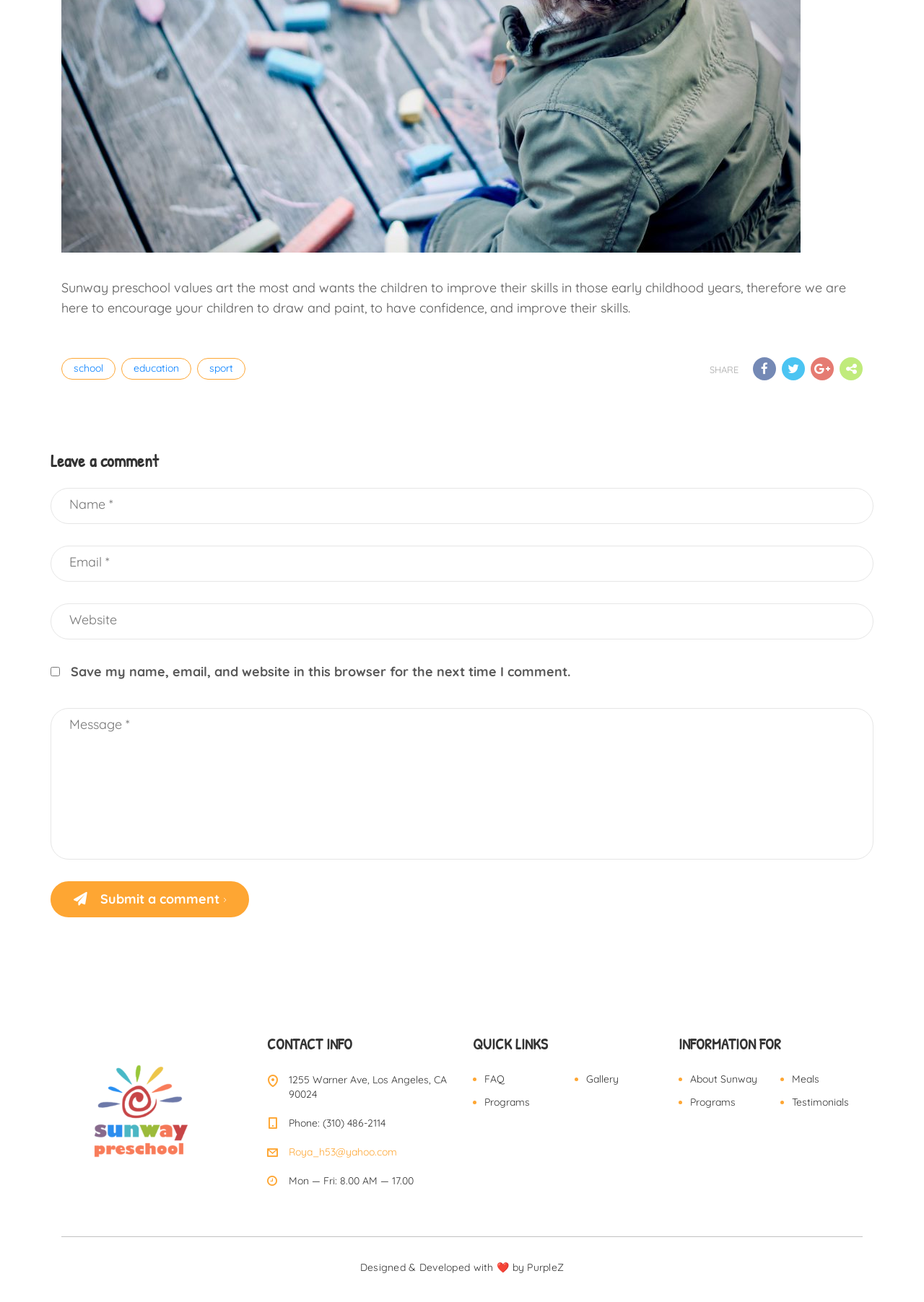Use the information in the screenshot to answer the question comprehensively: How many links are there under QUICK LINKS?

The webpage has three links under the QUICK LINKS section: FAQ, Gallery, and Programs. These links provide quick access to relevant information about the preschool.